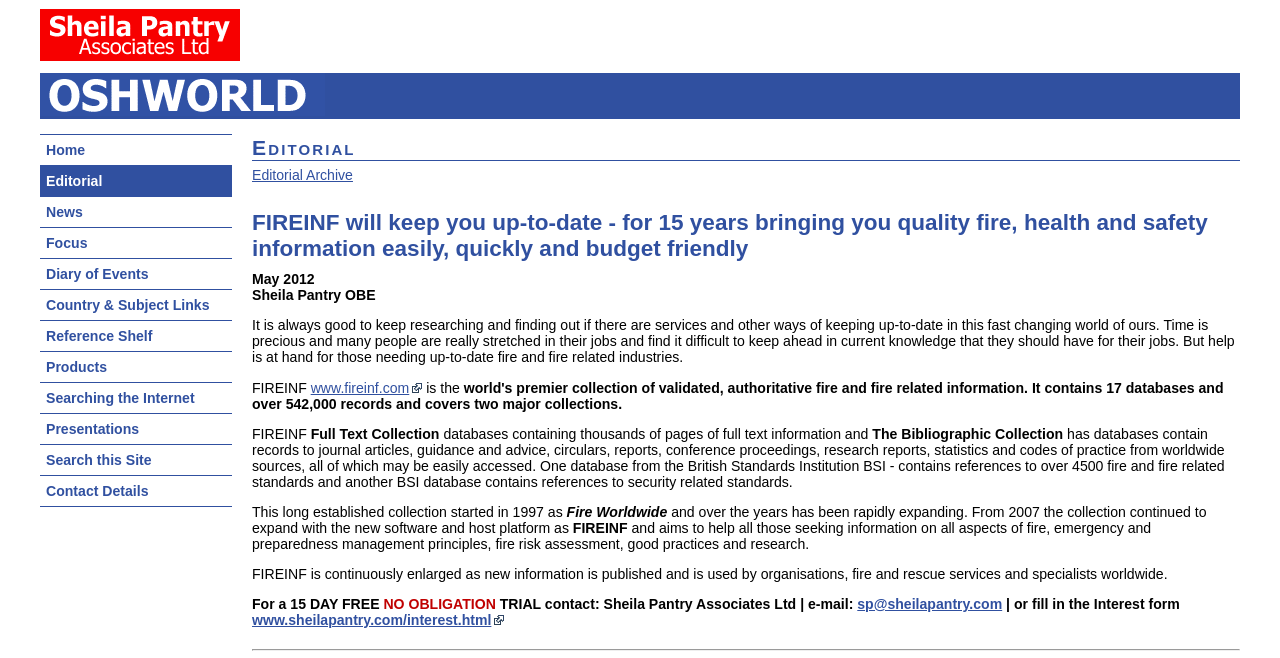Answer this question in one word or a short phrase: How can one try FIREINF for free?

Contact Sheila Pantry Associates Ltd